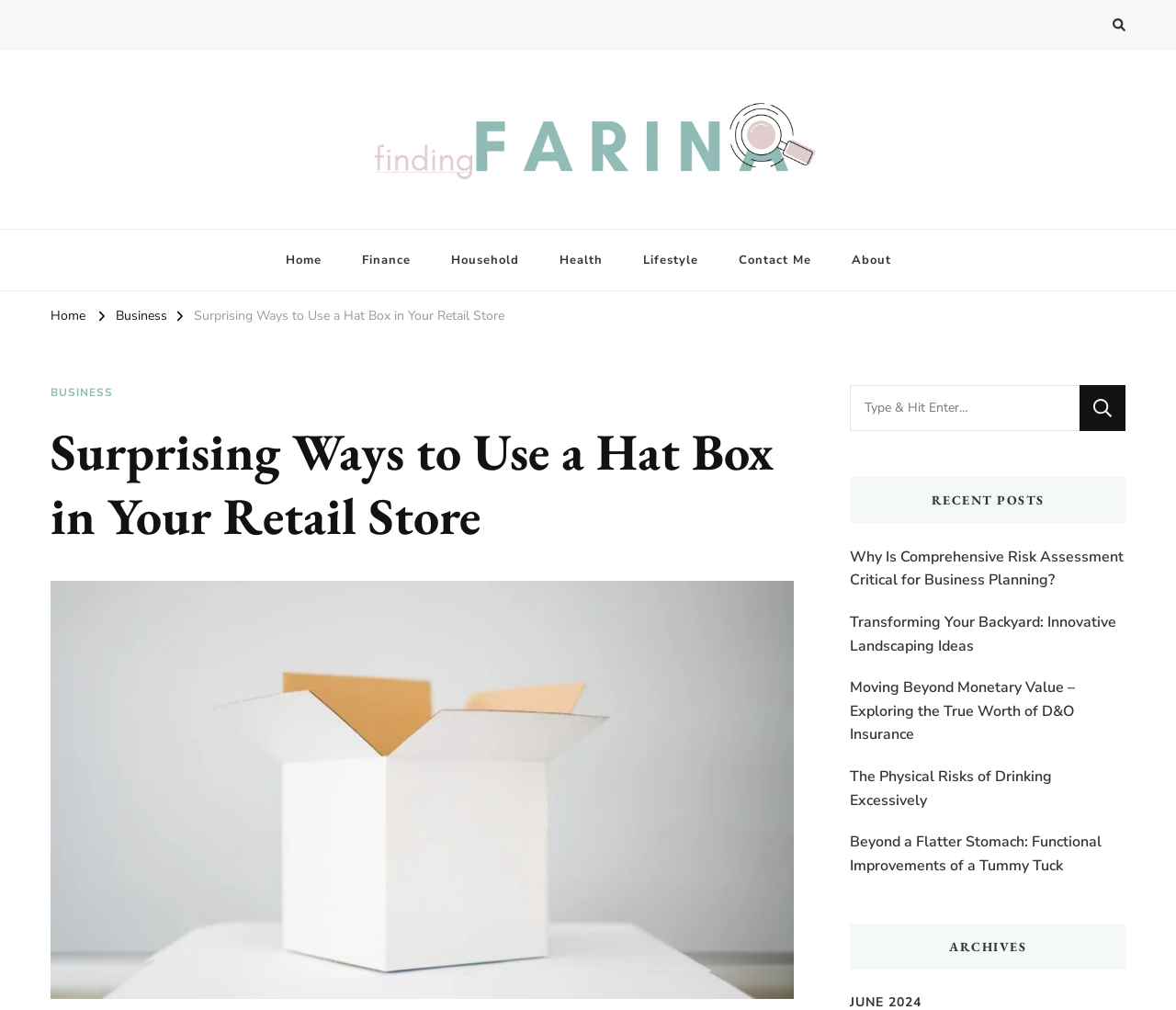What is the topic of the current article?
Use the information from the screenshot to give a comprehensive response to the question.

I determined the topic of the current article by looking at the heading element with the text 'Surprising Ways to Use a Hat Box in Your Retail Store' which is a child of the link element with the same text, indicating that it is the current article.